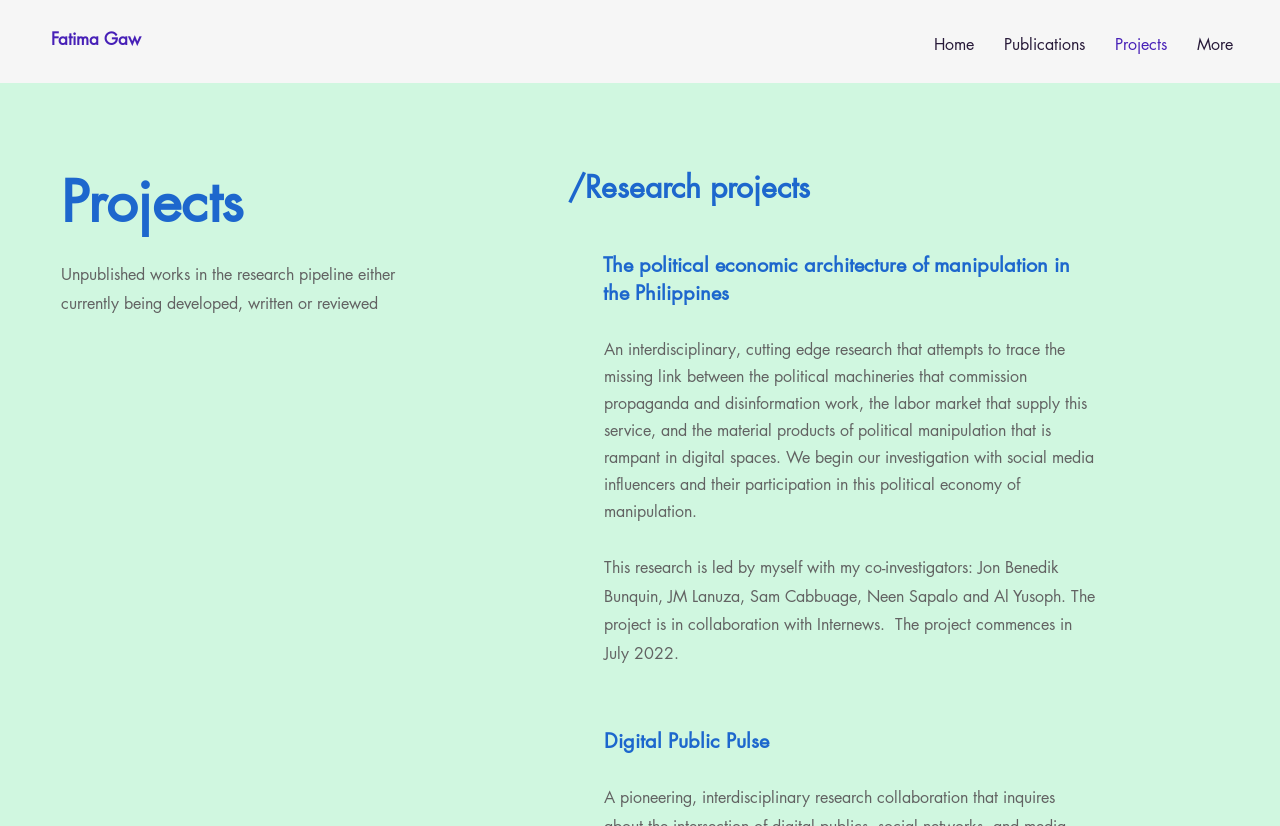Predict the bounding box of the UI element that fits this description: "Publications".

[0.773, 0.024, 0.859, 0.085]